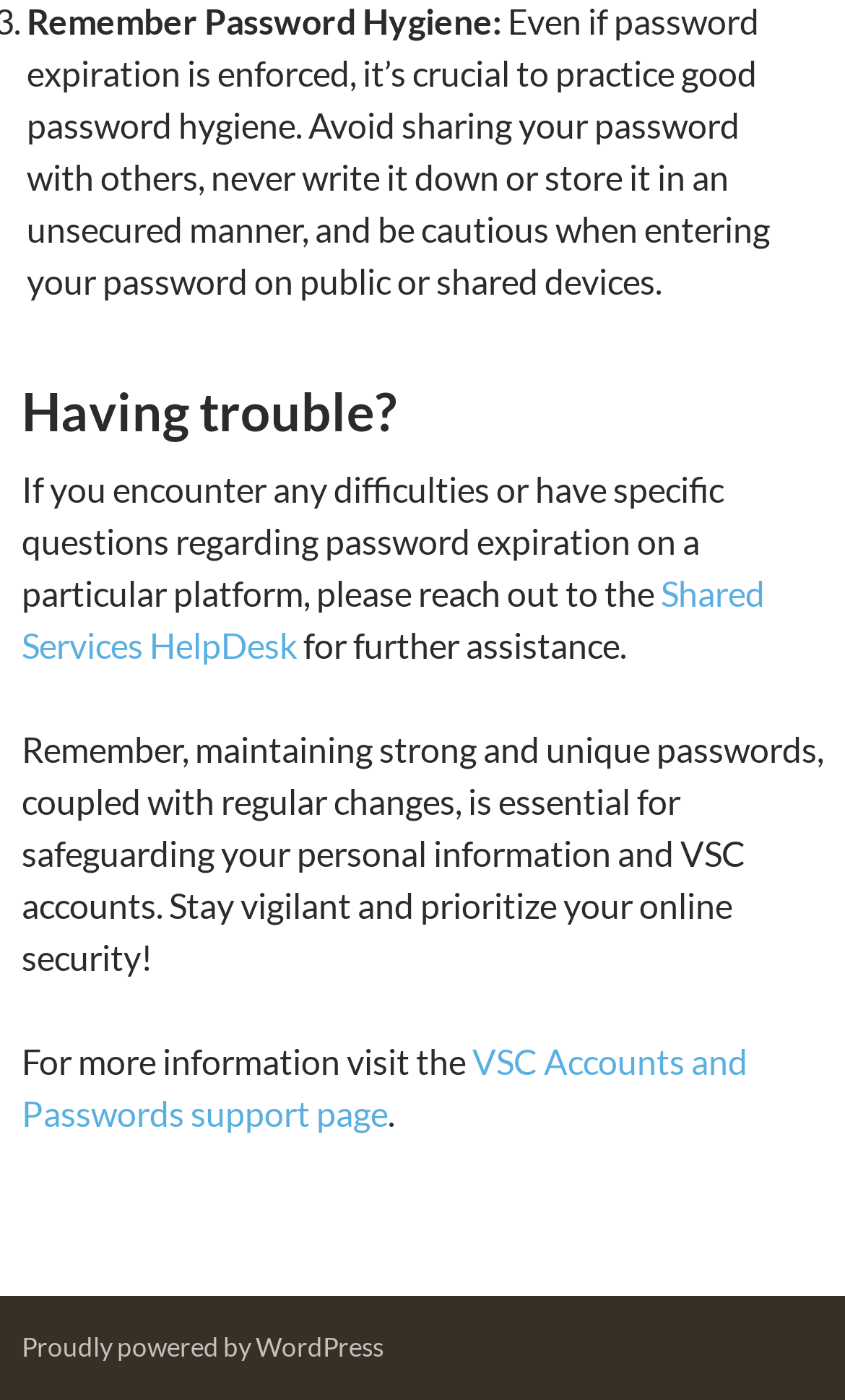Identify the bounding box of the UI element described as follows: "Proudly powered by WordPress". Provide the coordinates as four float numbers in the range of 0 to 1 [left, top, right, bottom].

[0.026, 0.95, 0.454, 0.973]